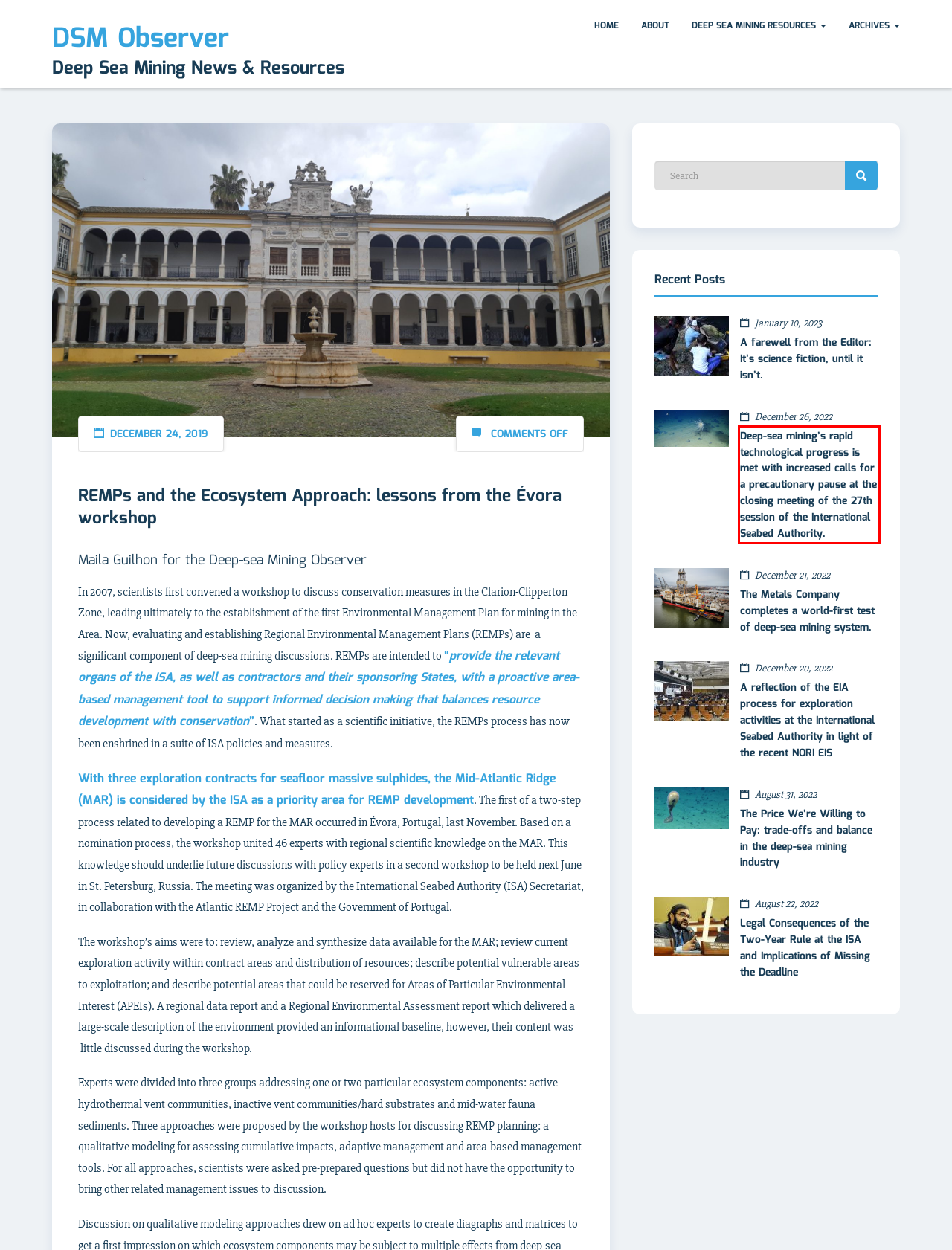Examine the webpage screenshot, find the red bounding box, and extract the text content within this marked area.

Deep-sea mining’s rapid technological progress is met with increased calls for a precautionary pause at the closing meeting of the 27th session of the International Seabed Authority.